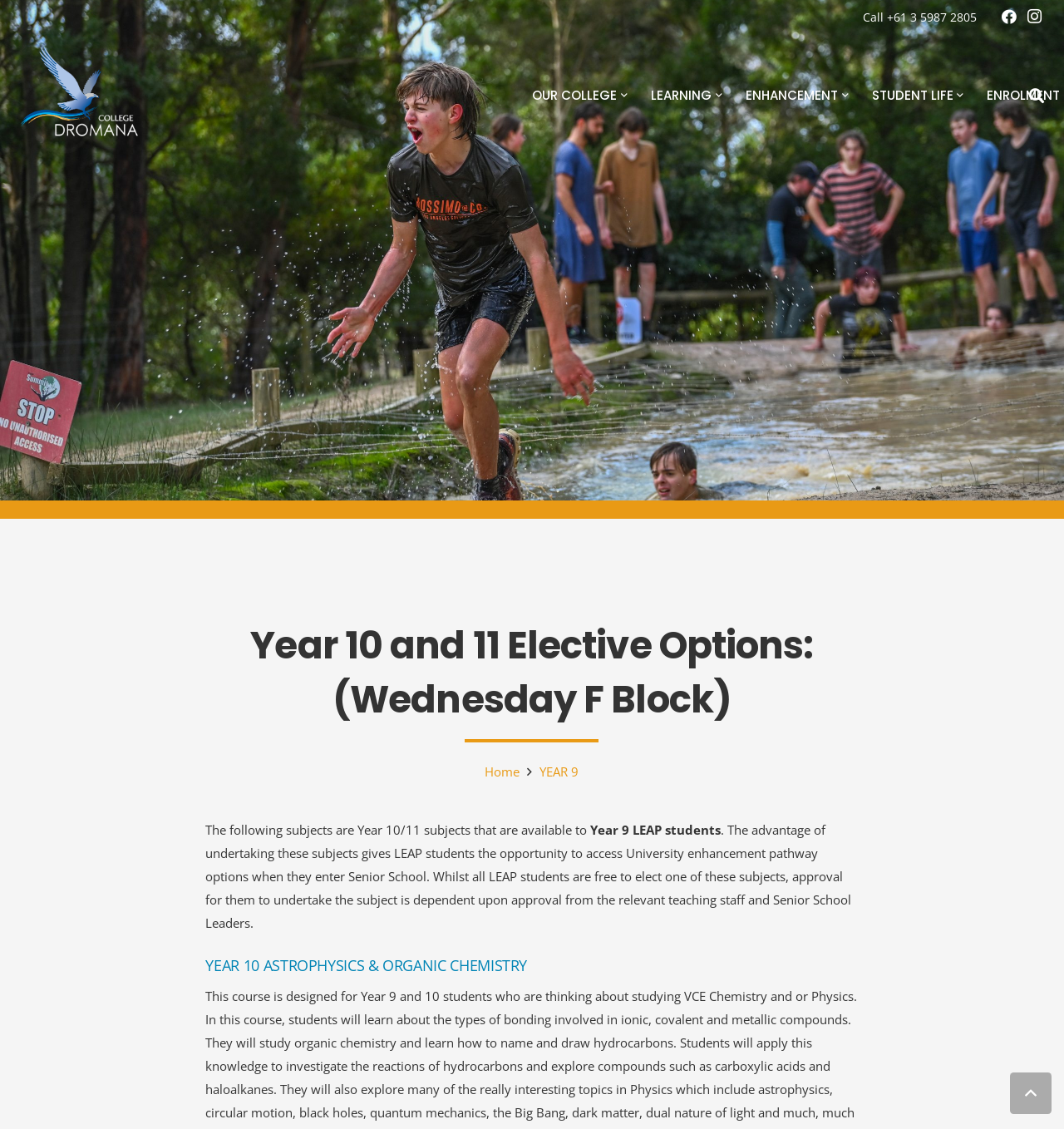From the details in the image, provide a thorough response to the question: What is the purpose of undertaking Year 10/11 subjects for LEAP students?

According to the webpage, undertaking Year 10/11 subjects gives LEAP students the opportunity to access University enhancement pathway options when they enter Senior School.